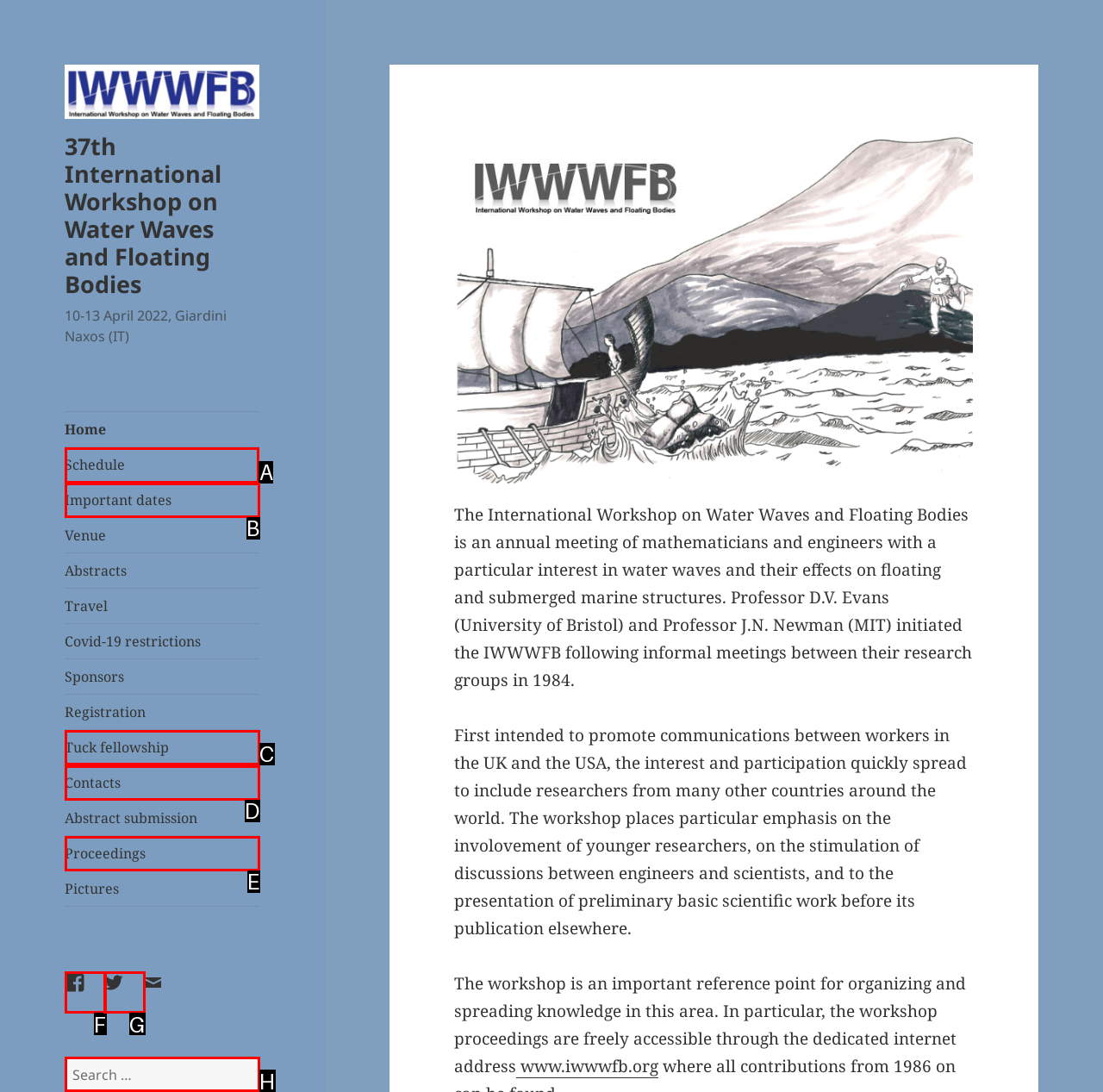Identify the letter of the correct UI element to fulfill the task: View the Schedule from the given options in the screenshot.

A